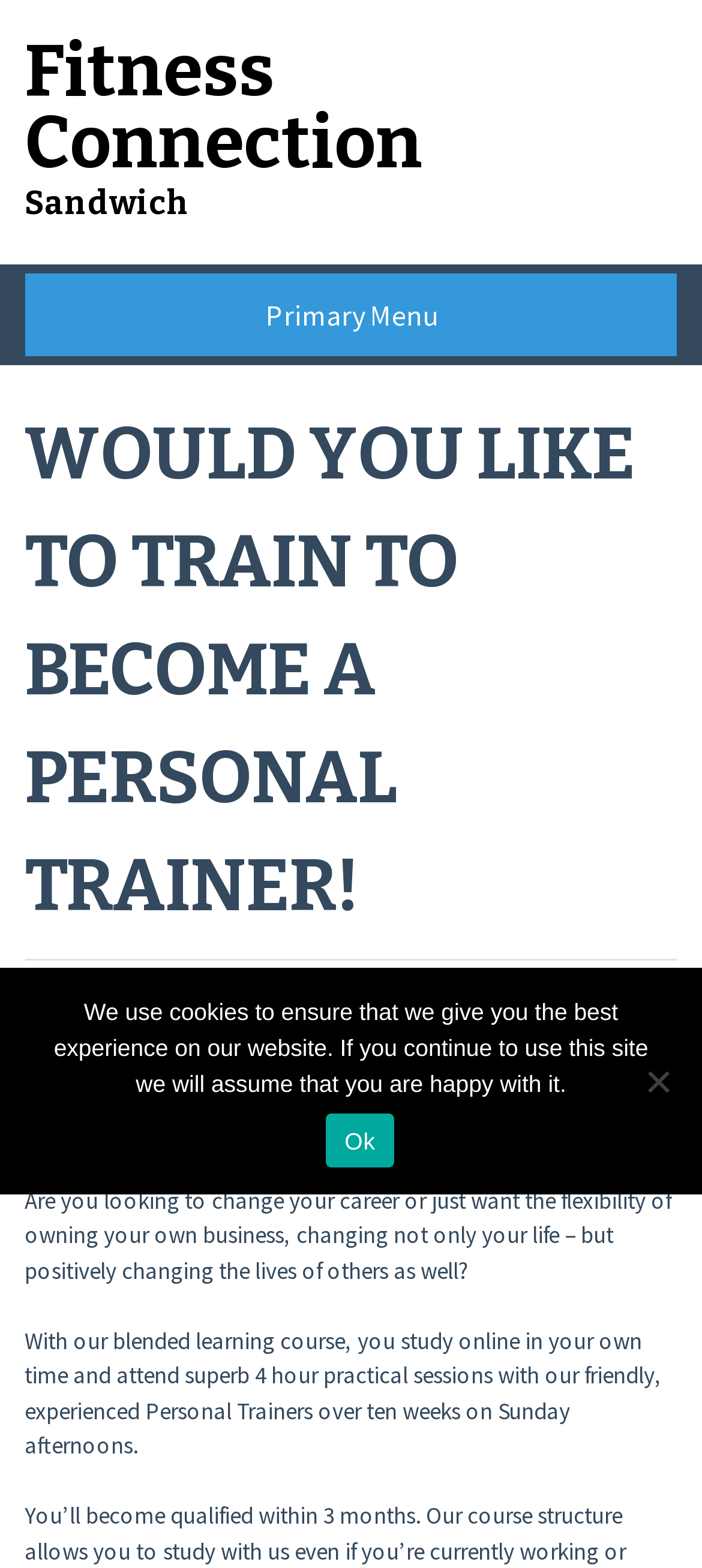Provide a thorough description of this webpage.

The webpage is about Fitness Connection PT Academy, located in Sandwich, which offers a personal training course. At the top of the page, there is a heading with the title "Fitness Connection" and a link with the same name. Below it, there is another heading with the location "Sandwich". 

To the right of the headings, there is a button labeled "Primary Menu". When expanded, it reveals a header section with a prominent heading that asks "WOULD YOU LIKE TO TRAIN TO BECOME A PERSONAL TRAINER!". Below this heading, there are two links, one with a date "March 15, 2020" and another with a username "nigel_620p6tb4".

The main content of the page is divided into three paragraphs. The first paragraph describes the course, stating that it allows individuals to become fully qualified Level 3 Personal Trainers at Fitness Connection PT Academy, Sandwich. The second paragraph explains the benefits of taking the course, including changing one's career or owning a business. The third paragraph outlines the course structure, which involves online study and practical sessions with experienced Personal Trainers over ten weeks.

At the bottom of the page, there is a dialog box with a "Cookie Notice" that informs users about the website's cookie policy. The dialog box contains a message explaining the use of cookies, an "Ok" button, and a "No" option.